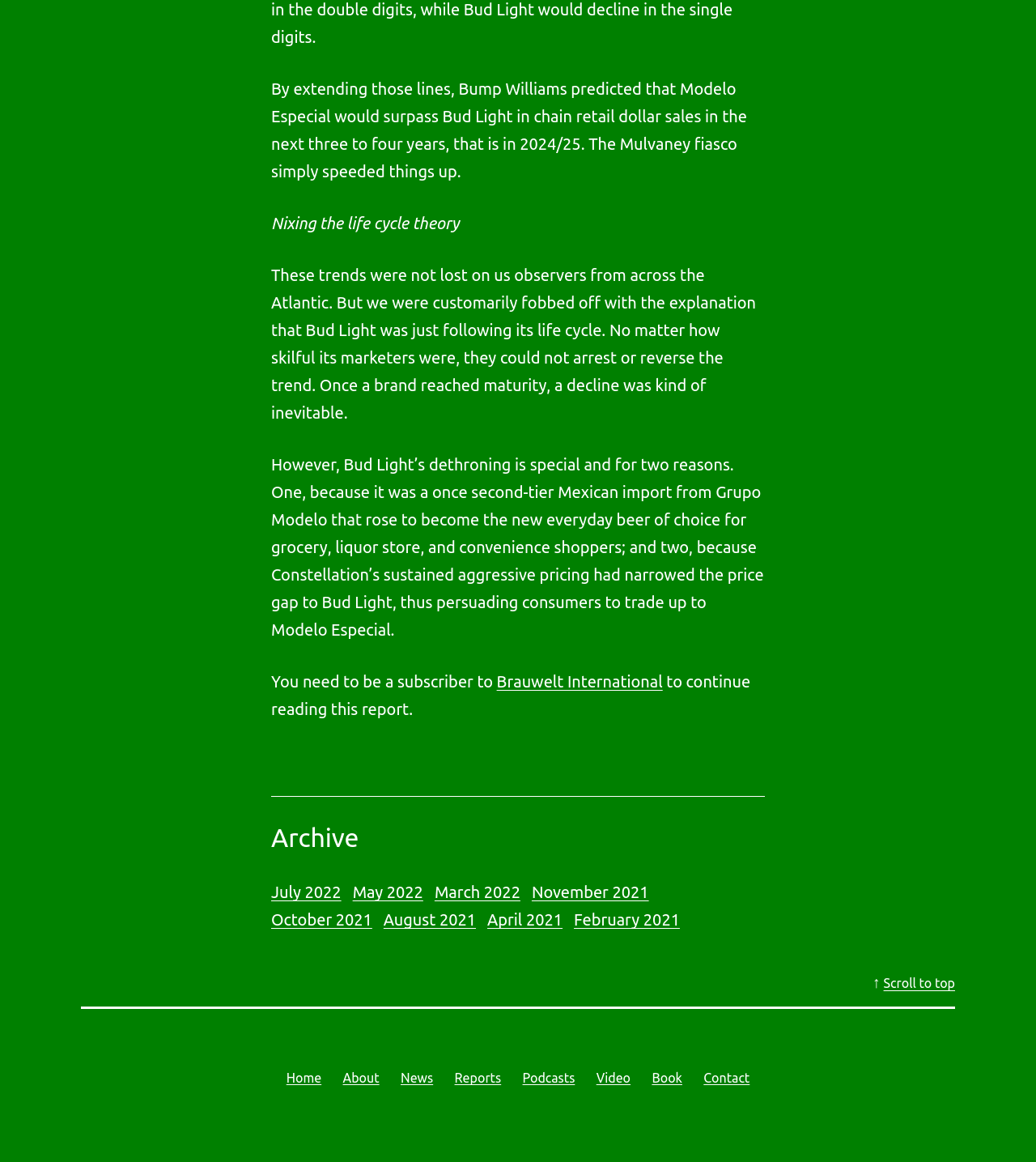What is the function of the link '↑ Scroll to top'?
Using the image as a reference, give an elaborate response to the question.

The link '↑ Scroll to top' is located at the bottom of the page and has an upward arrow symbol, indicating that it allows the user to scroll back to the top of the page.